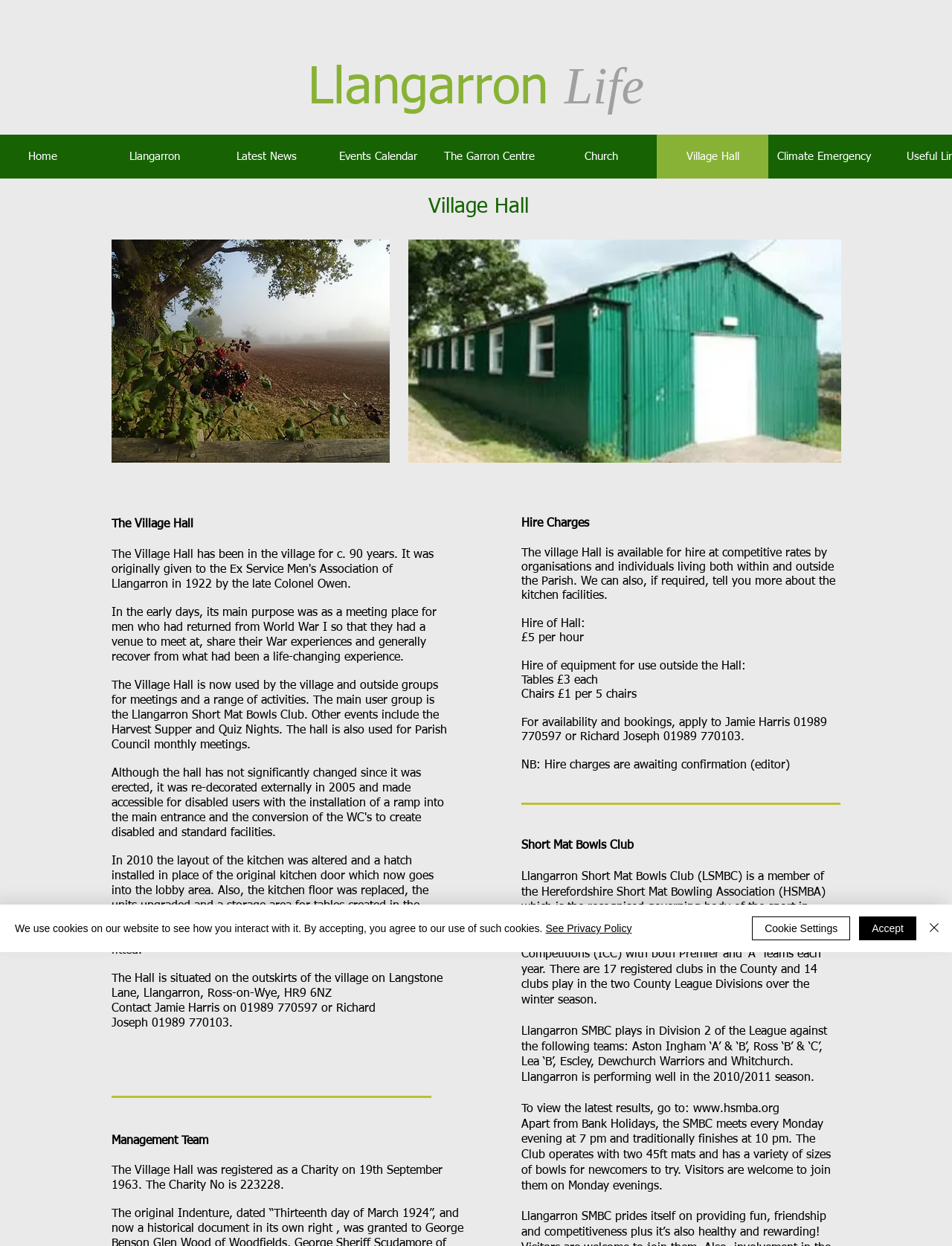What is the charity number of the Village Hall?
Based on the screenshot, respond with a single word or phrase.

223228